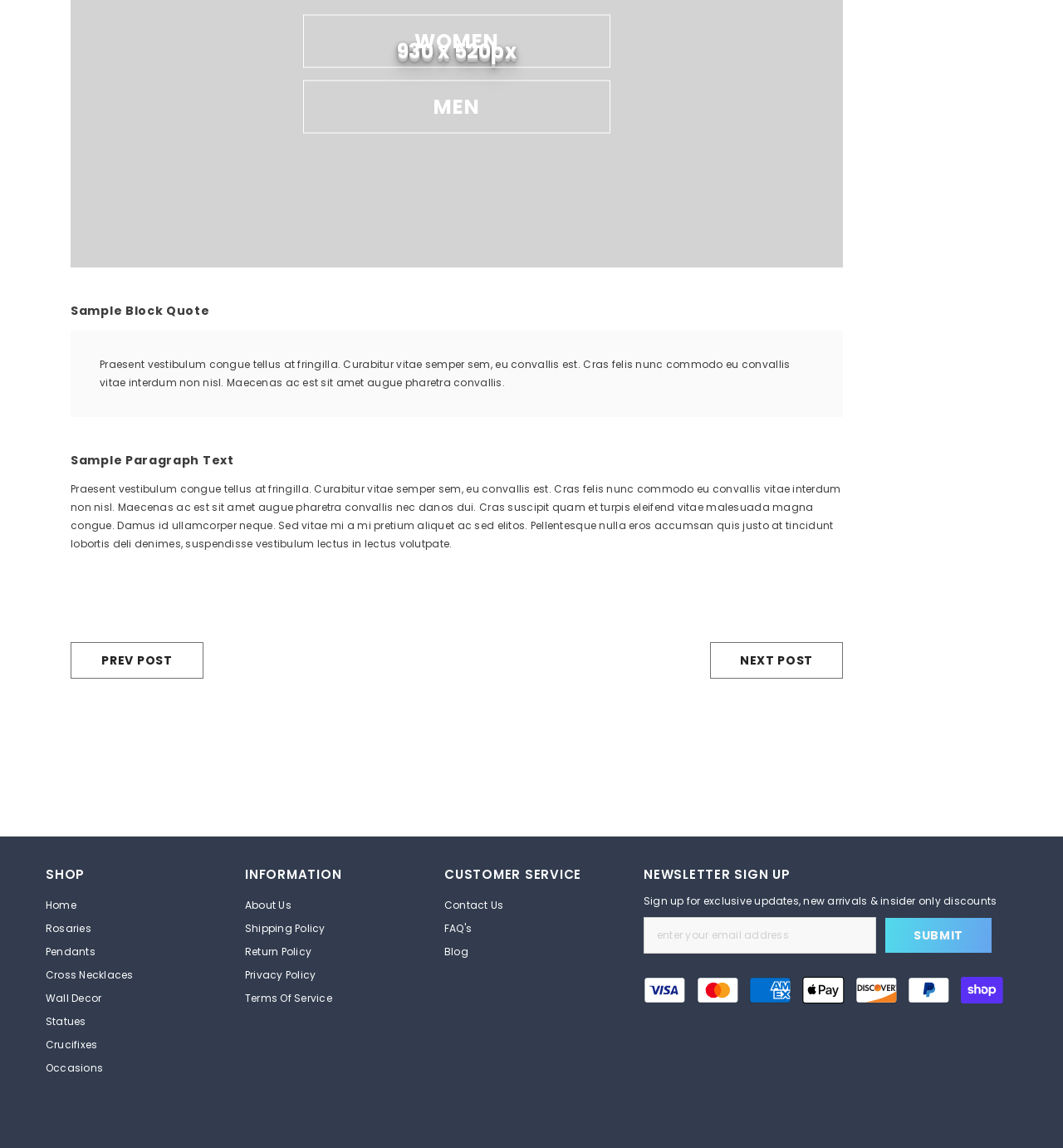Based on the image, please elaborate on the answer to the following question:
How many payment methods are accepted?

In the 'Payment methods' section, there are seven images of different payment methods, including Visa, Mastercard, American Express, Apple Pay, Discover, PayPal, and Shop Pay.